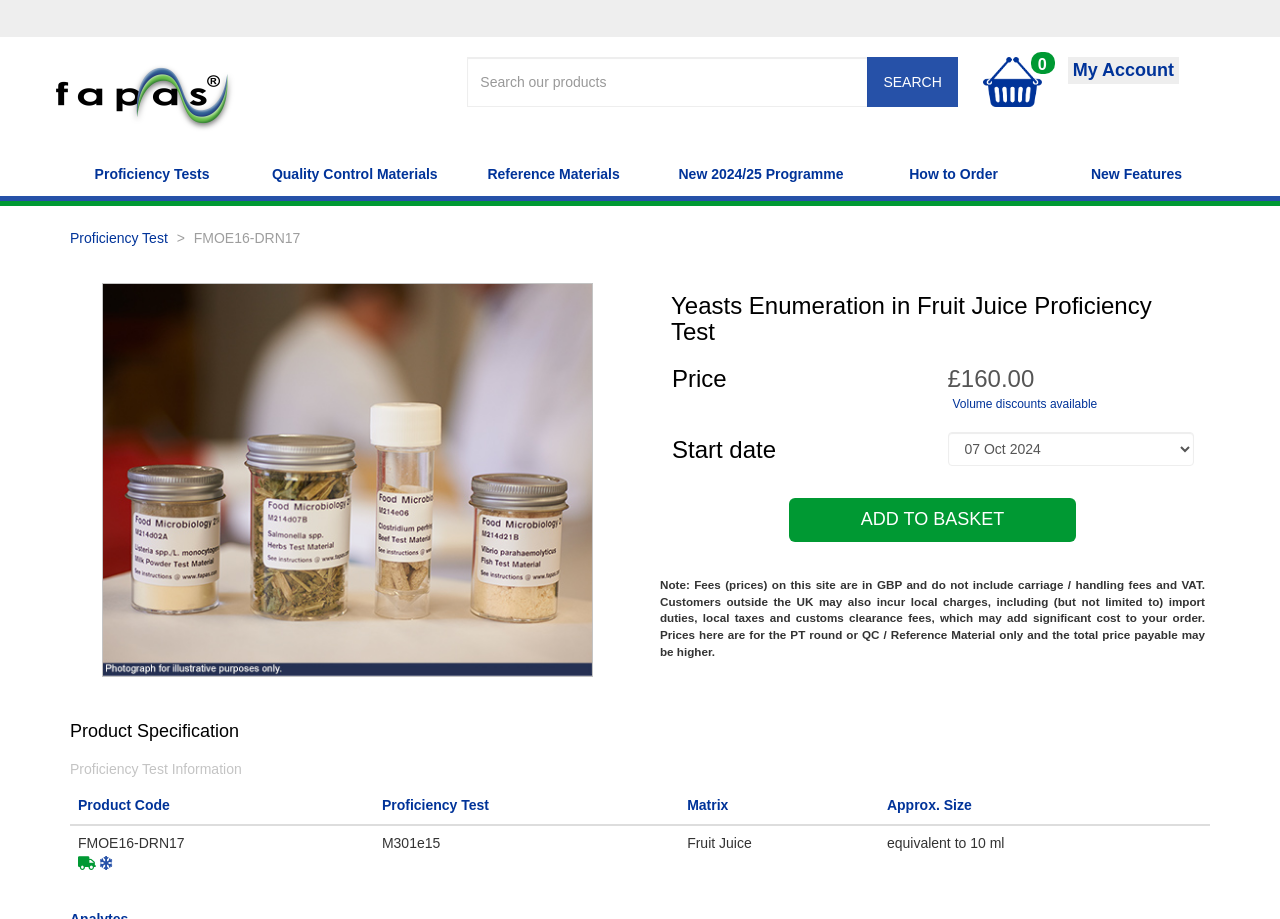Locate the bounding box coordinates of the area where you should click to accomplish the instruction: "Add to basket".

[0.616, 0.542, 0.841, 0.59]